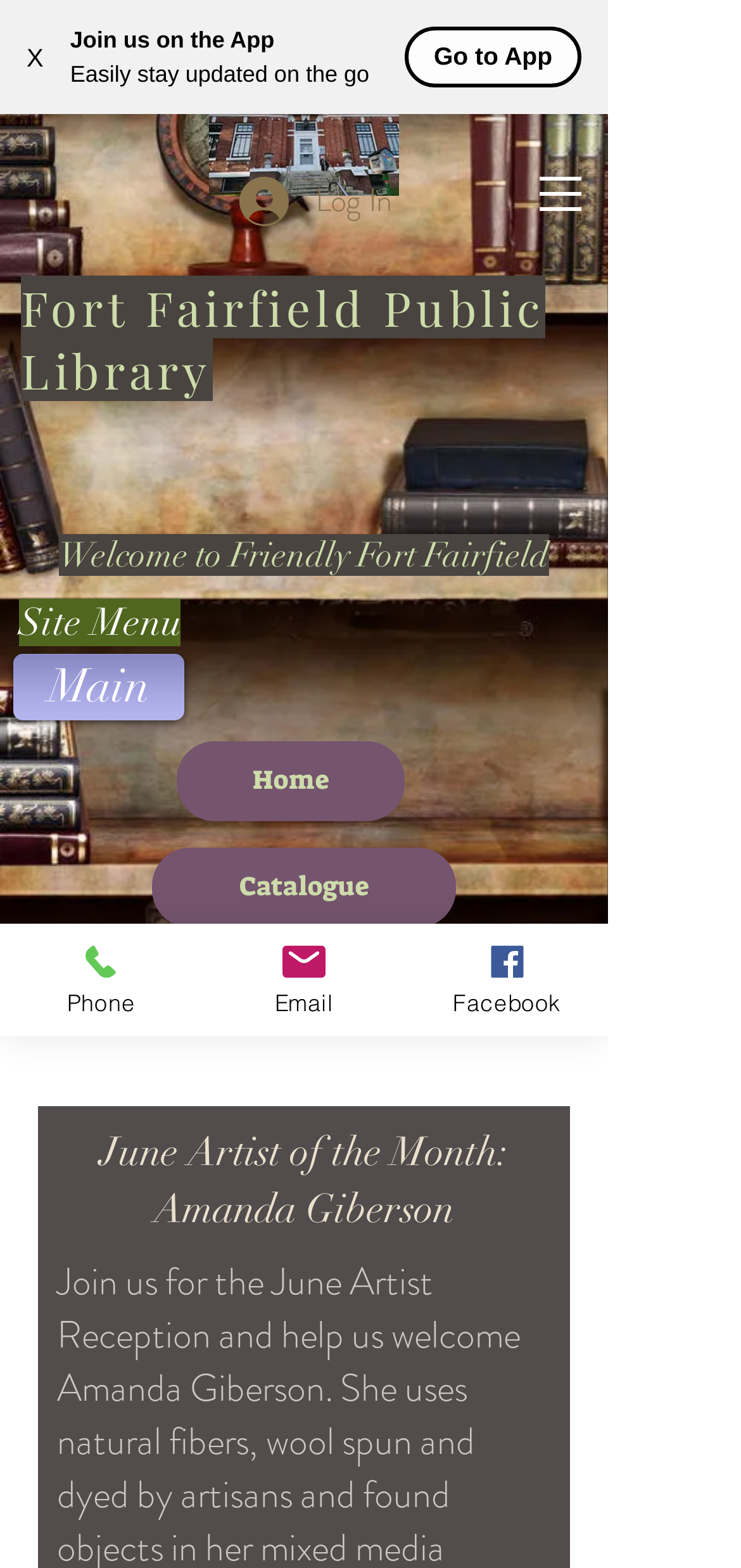Offer a meticulous description of the webpage's structure and content.

The webpage is about the Fort Fairfield Public Library. At the top left corner, there is a button with an "X" label, likely used for closing a window or notification. Next to it, there is a promotional section with a static text "Join us on the App" and a brief description "Easily stay updated on the go". A "Go to App" button is placed to the right of this section.

Below the promotional section, there is a large image with a caption "20230923_075101.jpg", taking up a significant portion of the screen. To the right of the image, a "Log In" button is positioned, accompanied by a small icon.

The main content of the webpage starts with a heading "Fort Fairfield Public Library", which is a link to the library's homepage. Below it, there is a welcome message "Welcome to Friendly Fort Fairfield". A "Site Menu" heading is placed below, with links to various sections of the website, including "Main", "Home", "Catalogue", and "Fort Fairfield Newspapers".

On the right side of the screen, there is a navigation menu labeled "Site", which contains a button with a dropdown menu. Below the navigation menu, there is a heading "June Artist of the Month: Amanda Giberson".

At the bottom of the screen, there are three links to contact the library: "Phone", "Email", and "Facebook", each accompanied by a small icon.